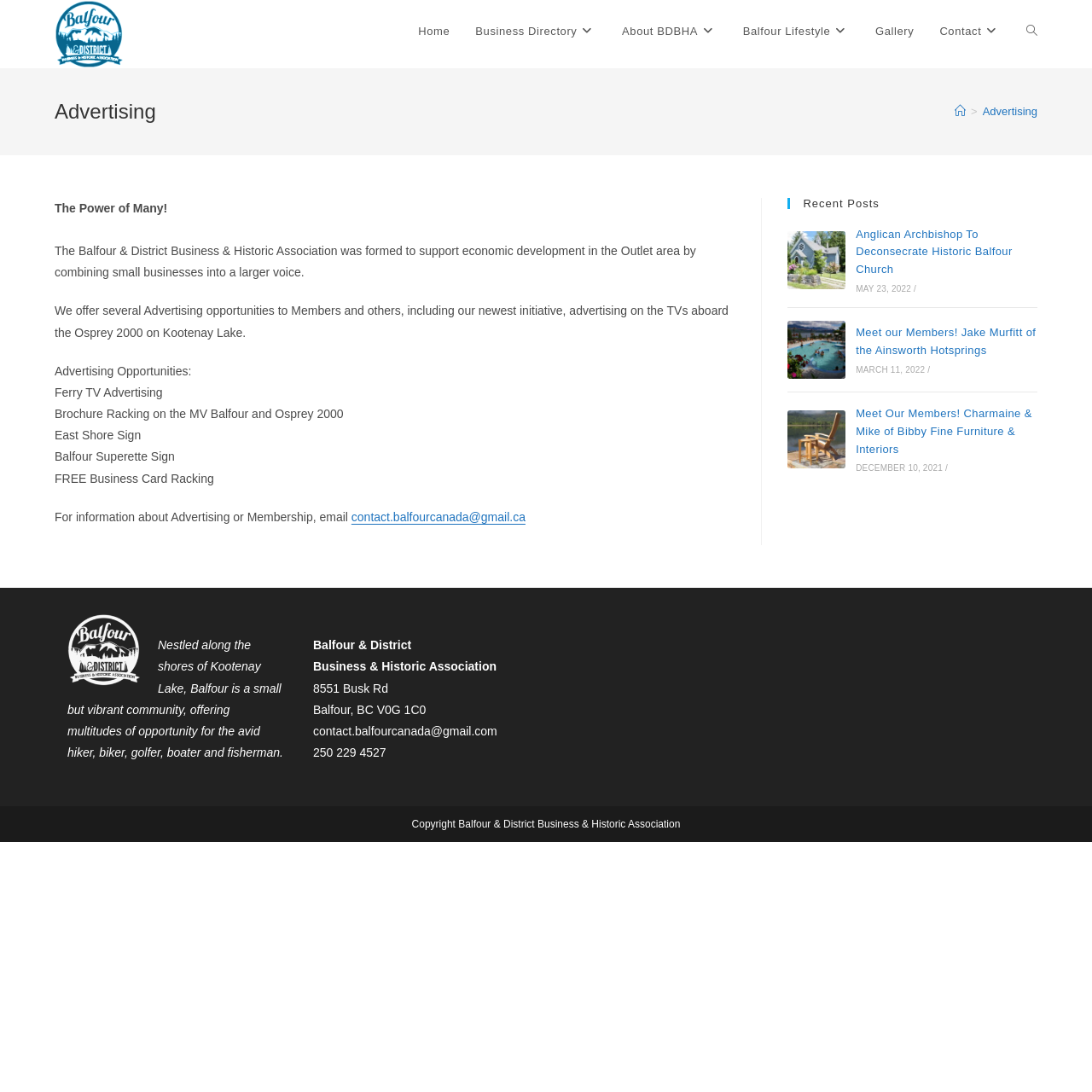Using floating point numbers between 0 and 1, provide the bounding box coordinates in the format (top-left x, top-left y, bottom-right x, bottom-right y). Locate the UI element described here: Home

[0.371, 0.0, 0.424, 0.058]